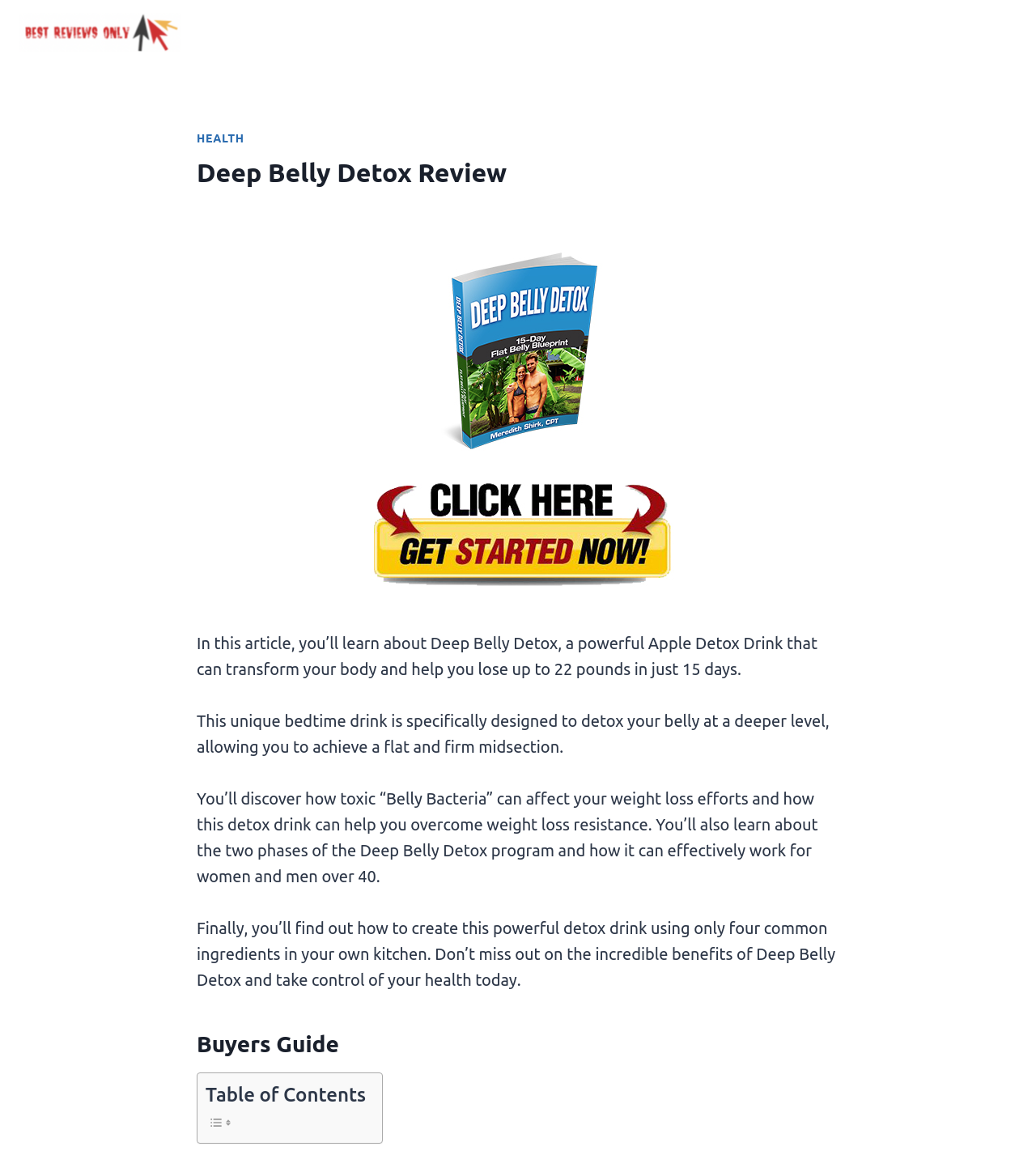Provide a single word or phrase answer to the question: 
What is the content of the figure element?

Image of Deep Belly Detox Apple Detox Drink